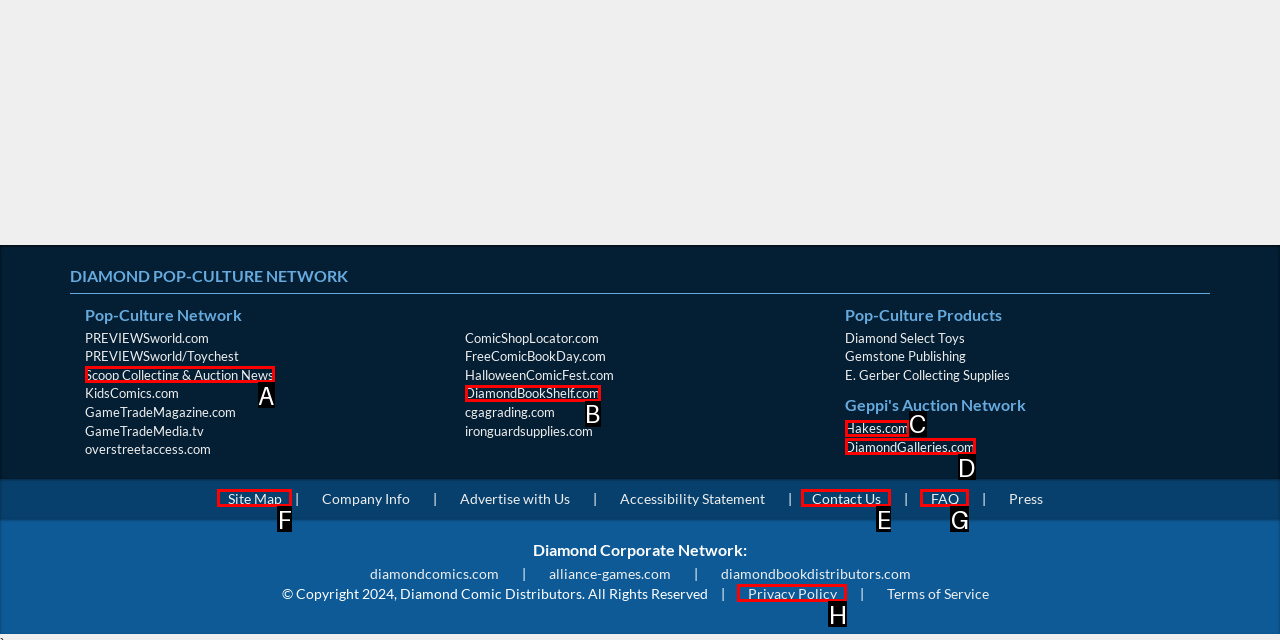Find the appropriate UI element to complete the task: View the 'Recent Posts'. Indicate your choice by providing the letter of the element.

None